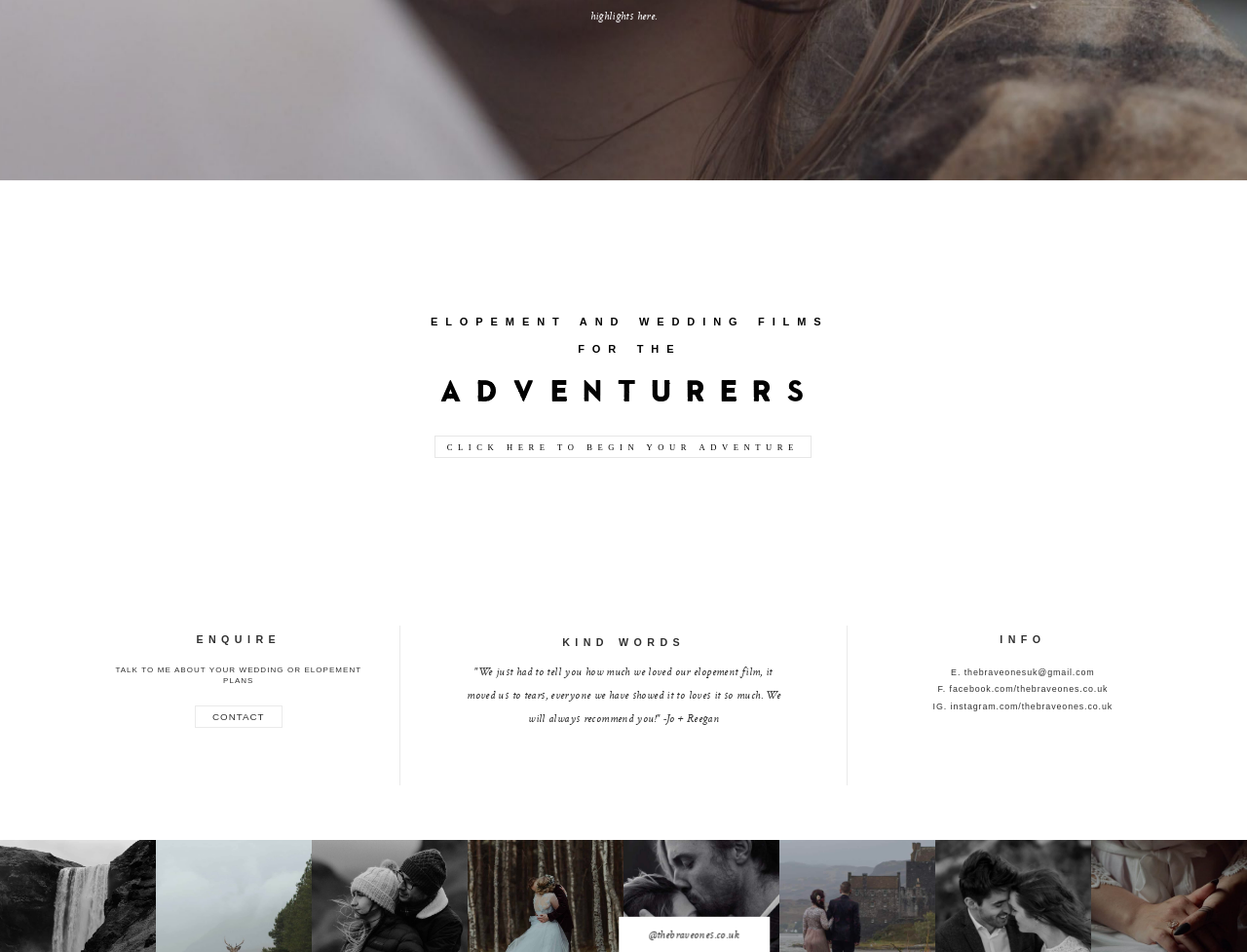What is the call-to-action on the webpage?
Use the information from the image to give a detailed answer to the question.

The link with the text 'CLICK HERE TO BEGIN YOUR ADVENTURE' is prominently displayed on the webpage, suggesting that it is the primary call-to-action, encouraging users to start their journey or take the next step.